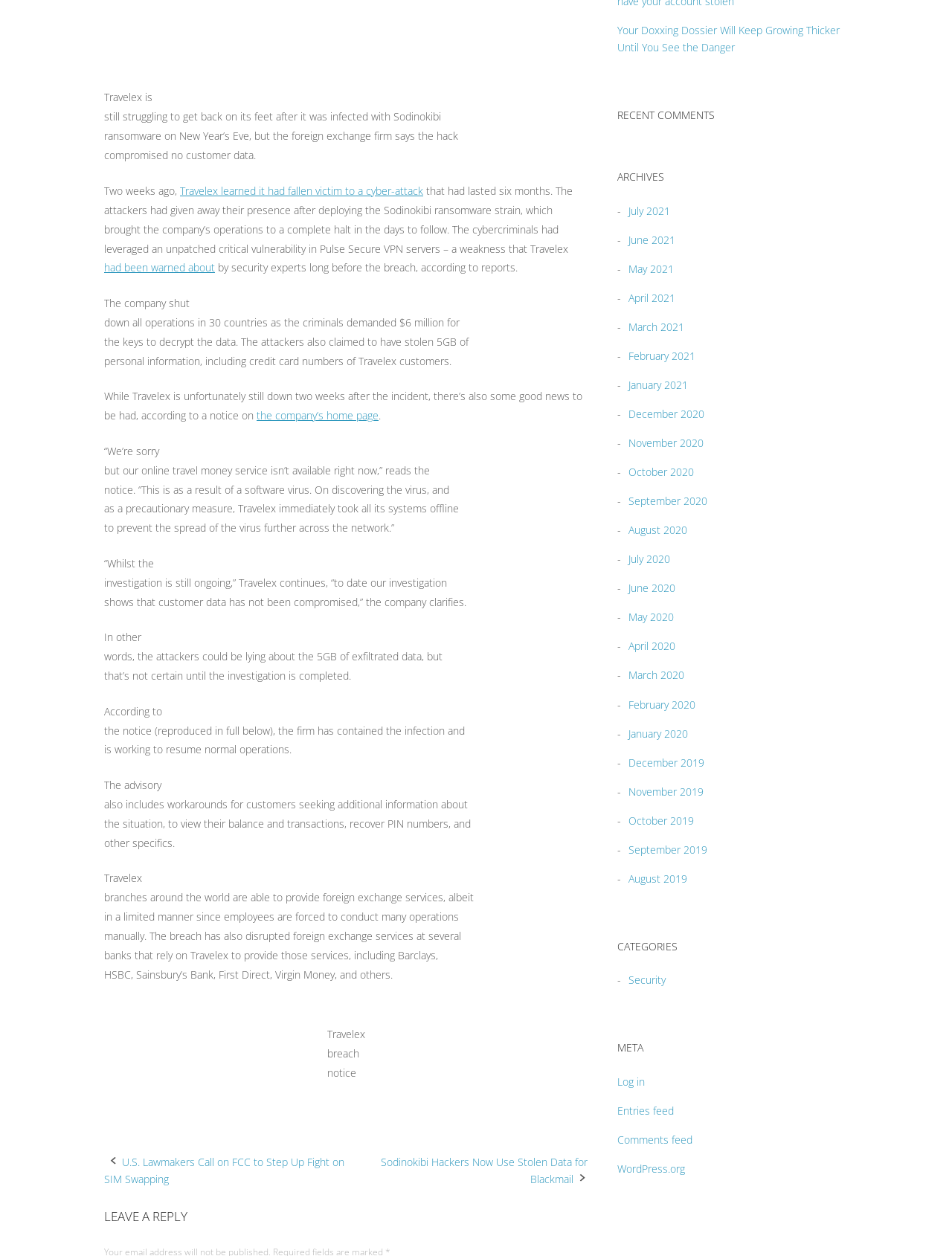Determine the bounding box coordinates of the UI element that matches the following description: "WordPress.org". The coordinates should be four float numbers between 0 and 1 in the format [left, top, right, bottom].

[0.648, 0.925, 0.72, 0.936]